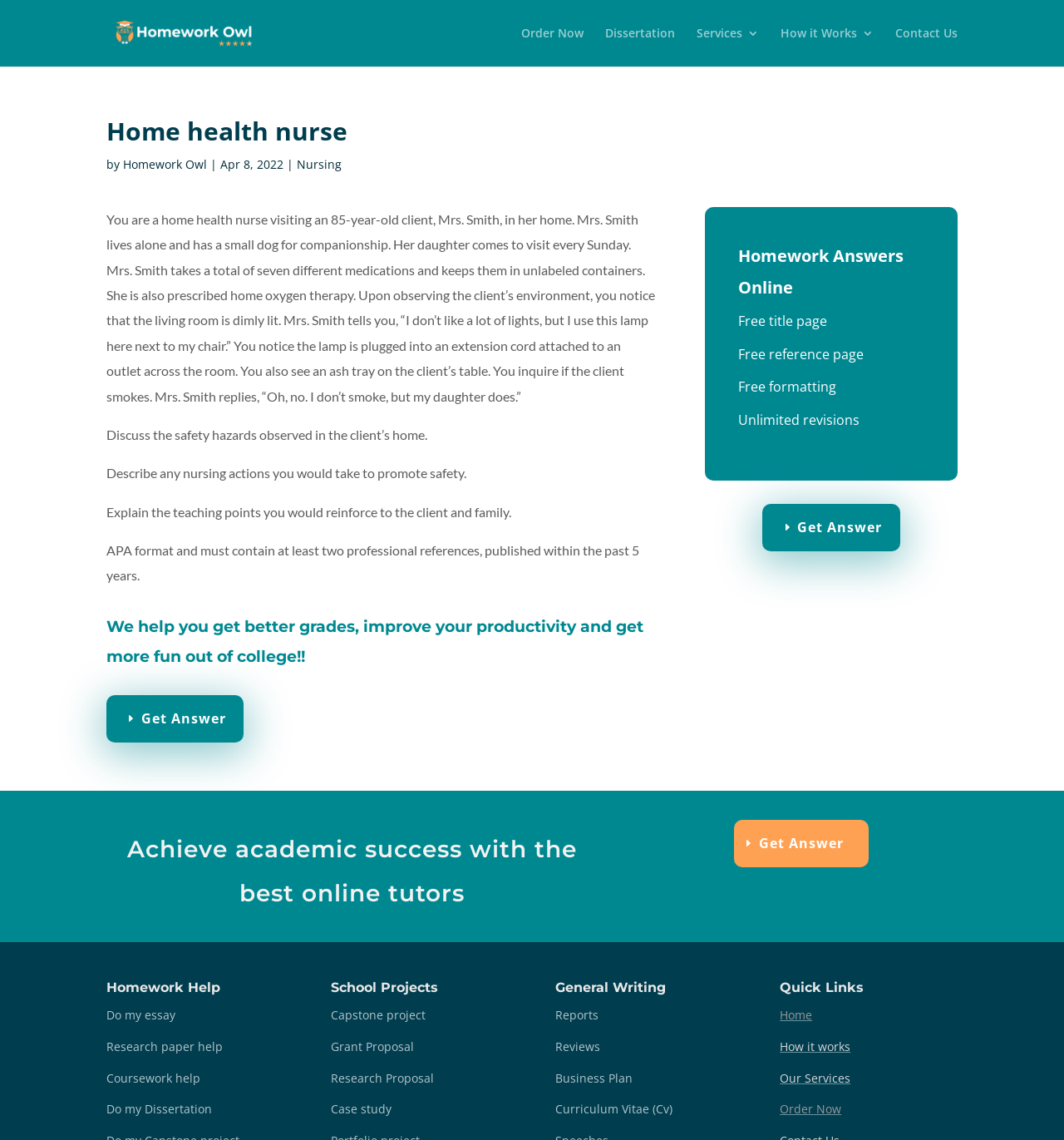Give a full account of the webpage's elements and their arrangement.

This webpage is about a homework answers online service, specifically focused on a home health nurse case study. At the top, there is a logo and a link to "Homework Answers Online" on the left, and a navigation menu with links to "Order Now", "Dissertation", "Services 3", "How it Works 3", and "Contact Us" on the right.

Below the navigation menu, there is a heading that reads "Home health nurse" followed by a brief description of the case study, which involves a home health nurse visiting an 85-year-old client, Mrs. Smith, in her home. The description outlines the client's living situation, medications, and safety hazards observed in the home.

The webpage then poses three questions related to the case study: discussing the safety hazards observed, describing nursing actions to promote safety, and explaining teaching points to reinforce to the client and family. These questions are followed by a note about the required format and references for the assignment.

On the right side of the page, there is a section with links to "E Get Answer" and a heading that reads "Homework Answers Online" with a list of free services offered, including a title page, reference page, formatting, and unlimited revisions.

Further down the page, there is a heading that reads "Achieve academic success with the best online tutors" followed by more links to "E Get Answer". The page then divides into three sections: "Homework Help", "School Projects", and "General Writing", each with a list of specific services offered, such as essay help, research paper help, coursework help, and more.

Finally, there is a "Quick Links" section with links to "Home", "How it works", "Our Services", and "Order Now".